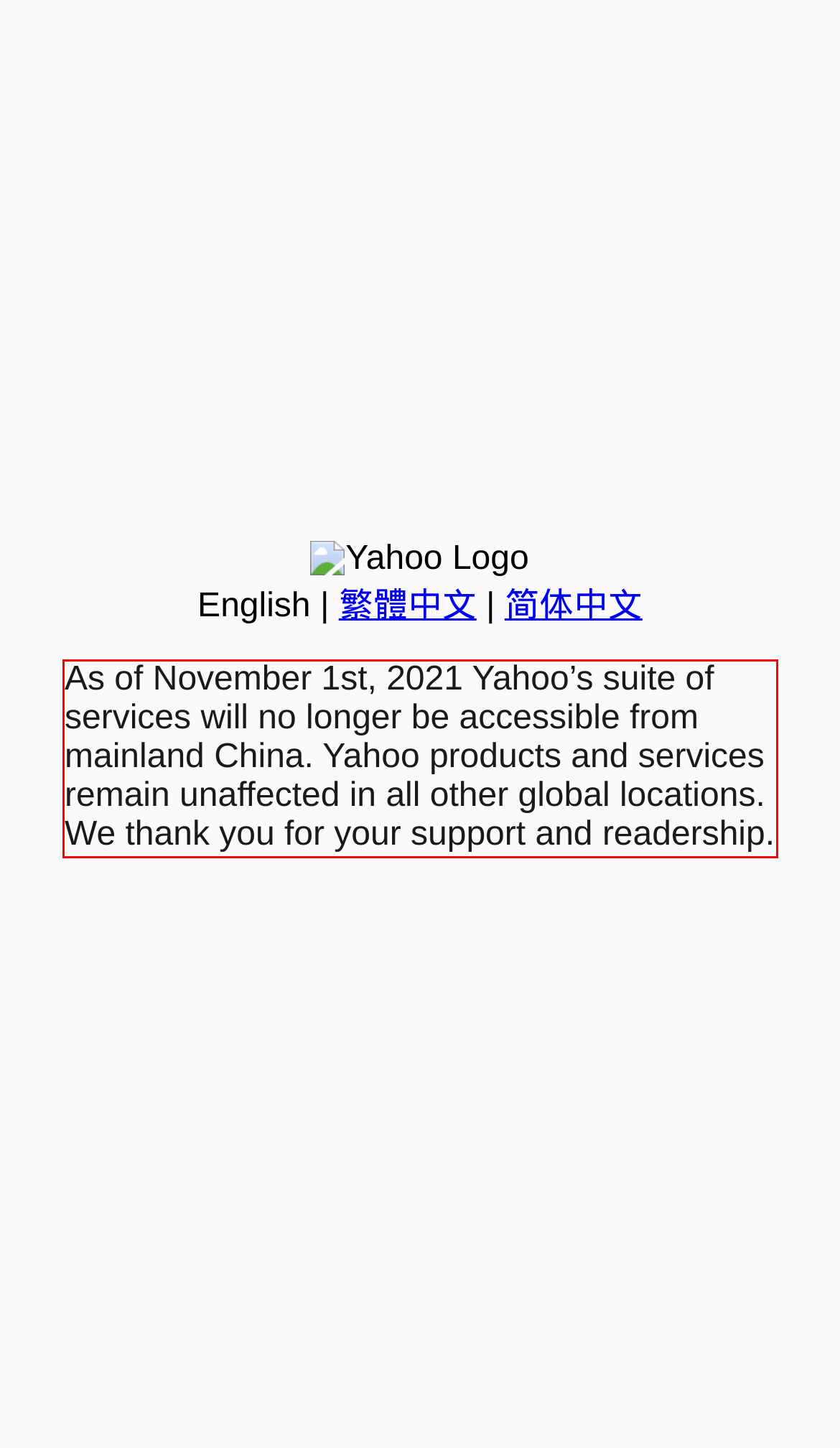You have a webpage screenshot with a red rectangle surrounding a UI element. Extract the text content from within this red bounding box.

As of November 1st, 2021 Yahoo’s suite of services will no longer be accessible from mainland China. Yahoo products and services remain unaffected in all other global locations. We thank you for your support and readership.